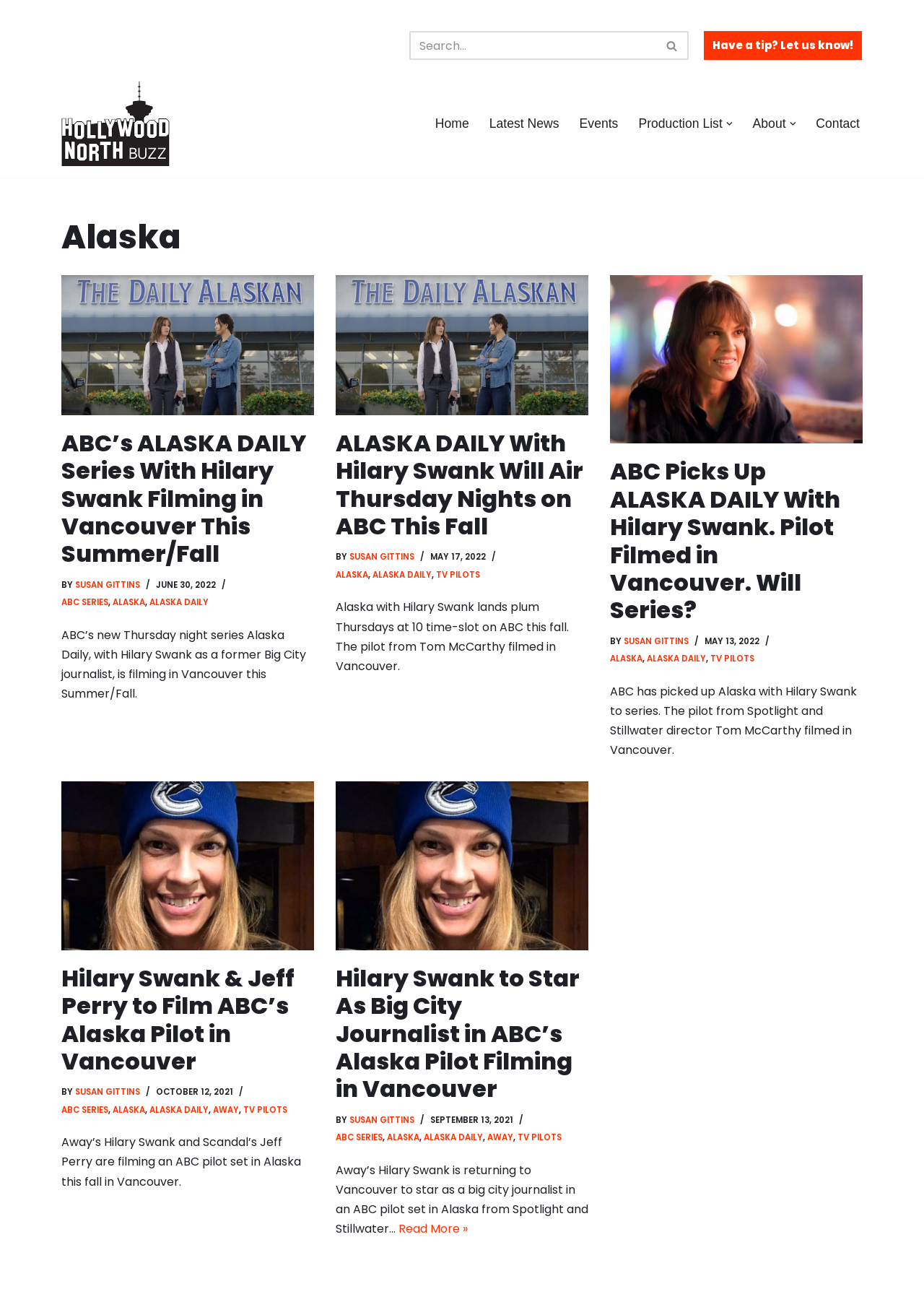Identify the bounding box coordinates of the HTML element based on this description: "parent_node: Search for... aria-label="Search"".

[0.71, 0.024, 0.745, 0.046]